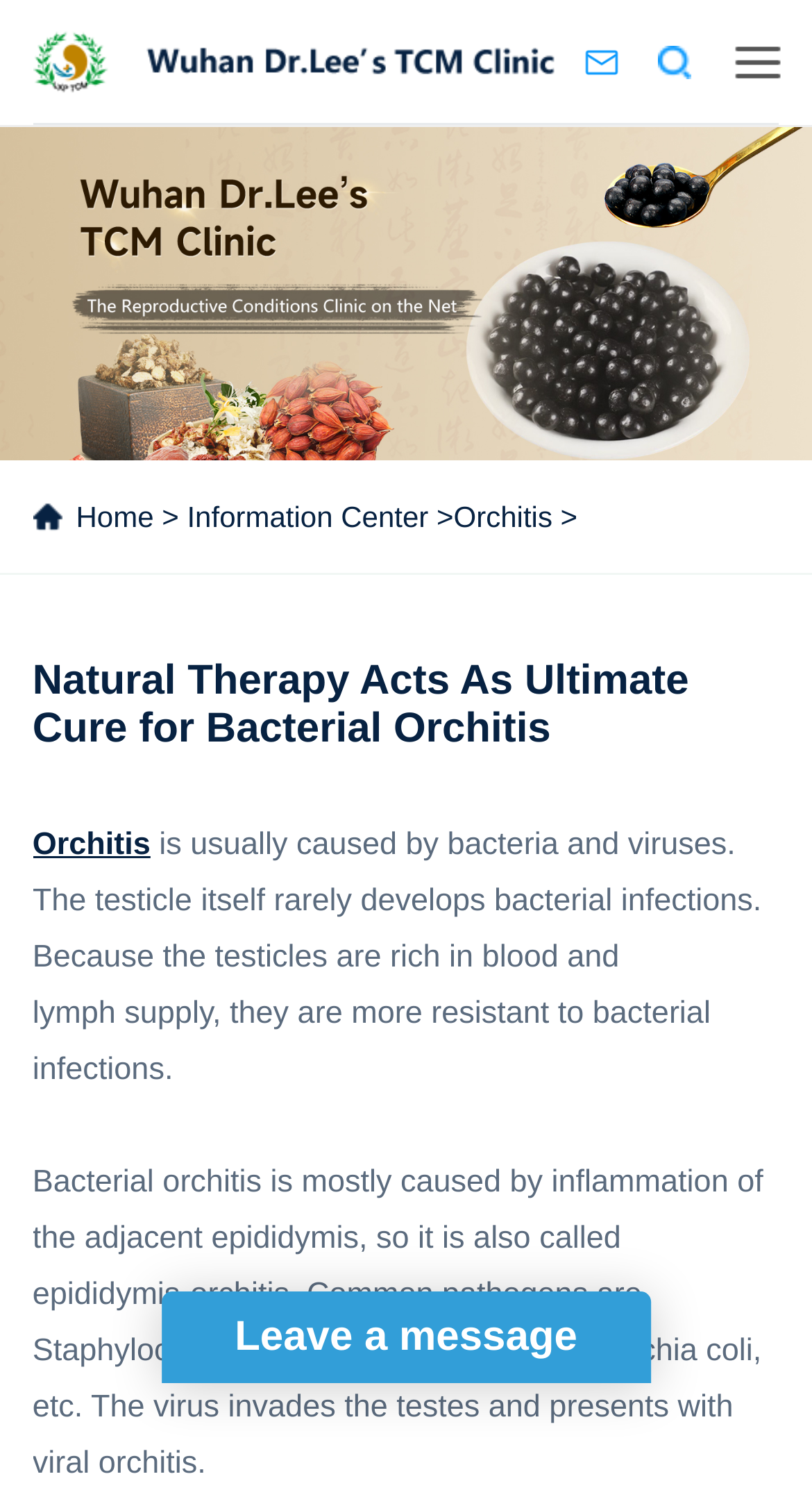What is the purpose of the 'Search' button?
Please ensure your answer is as detailed and informative as possible.

I inferred the purpose of the 'Search' button by its name and its position on the webpage. It is likely that the button is used to search for information on the website, given its name and its placement near the top of the page.